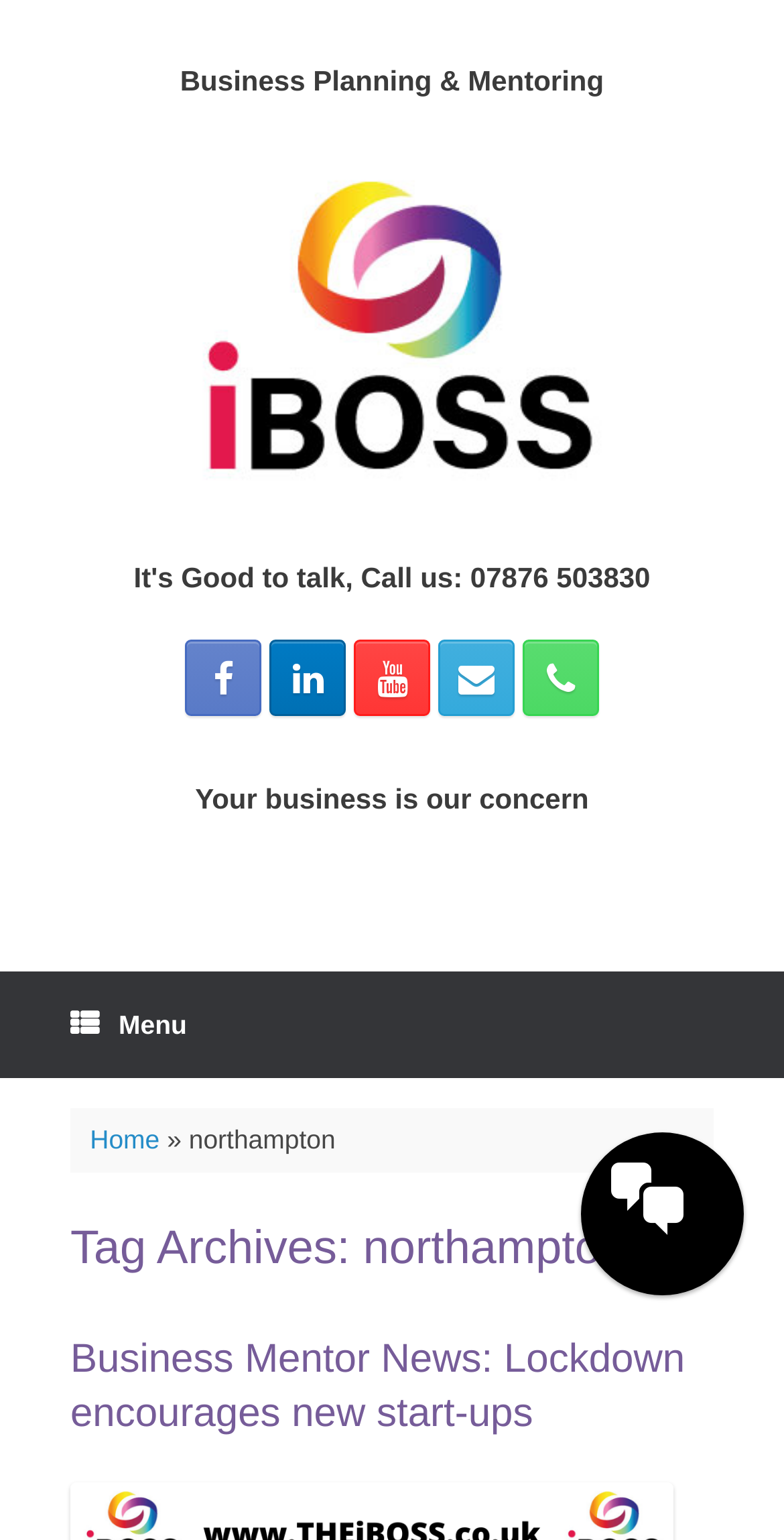Please provide a short answer using a single word or phrase for the question:
What is the title of the latest article?

Business Mentor News: Lockdown encourages new start-ups